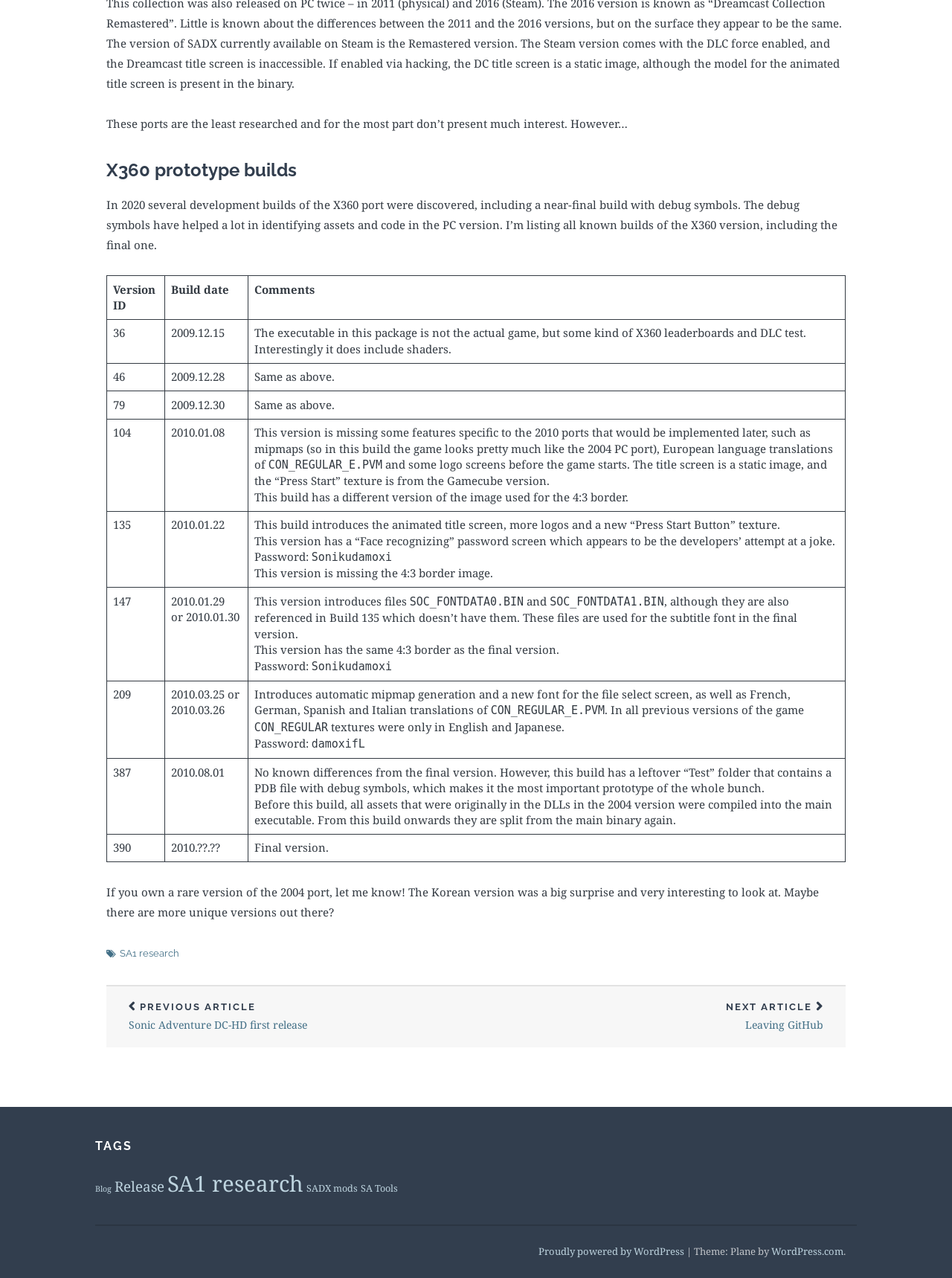Ascertain the bounding box coordinates for the UI element detailed here: "Release". The coordinates should be provided as [left, top, right, bottom] with each value being a float between 0 and 1.

[0.12, 0.921, 0.173, 0.936]